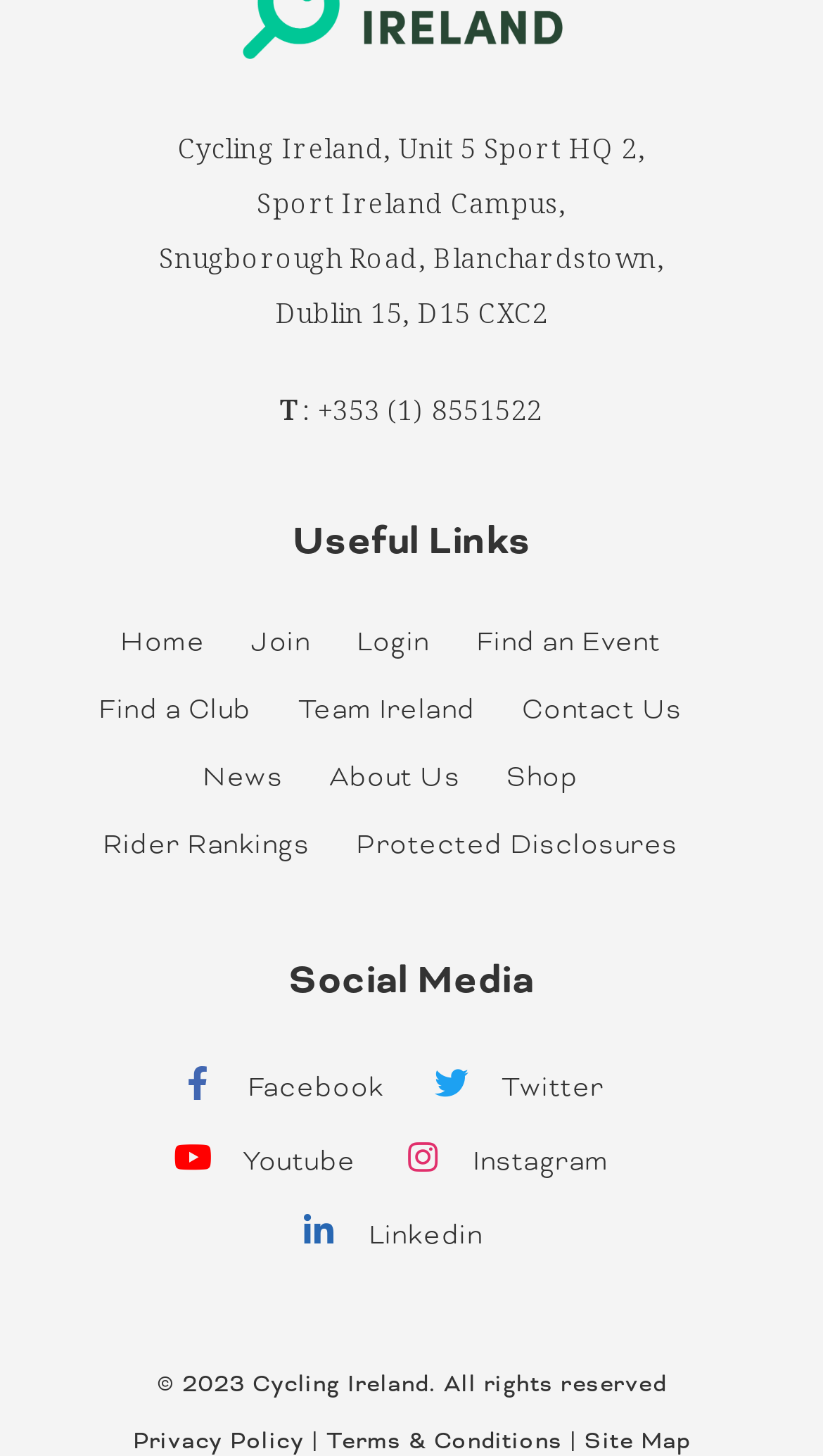Locate the bounding box coordinates of the clickable region to complete the following instruction: "Visit Team Ireland."

[0.362, 0.477, 0.578, 0.498]